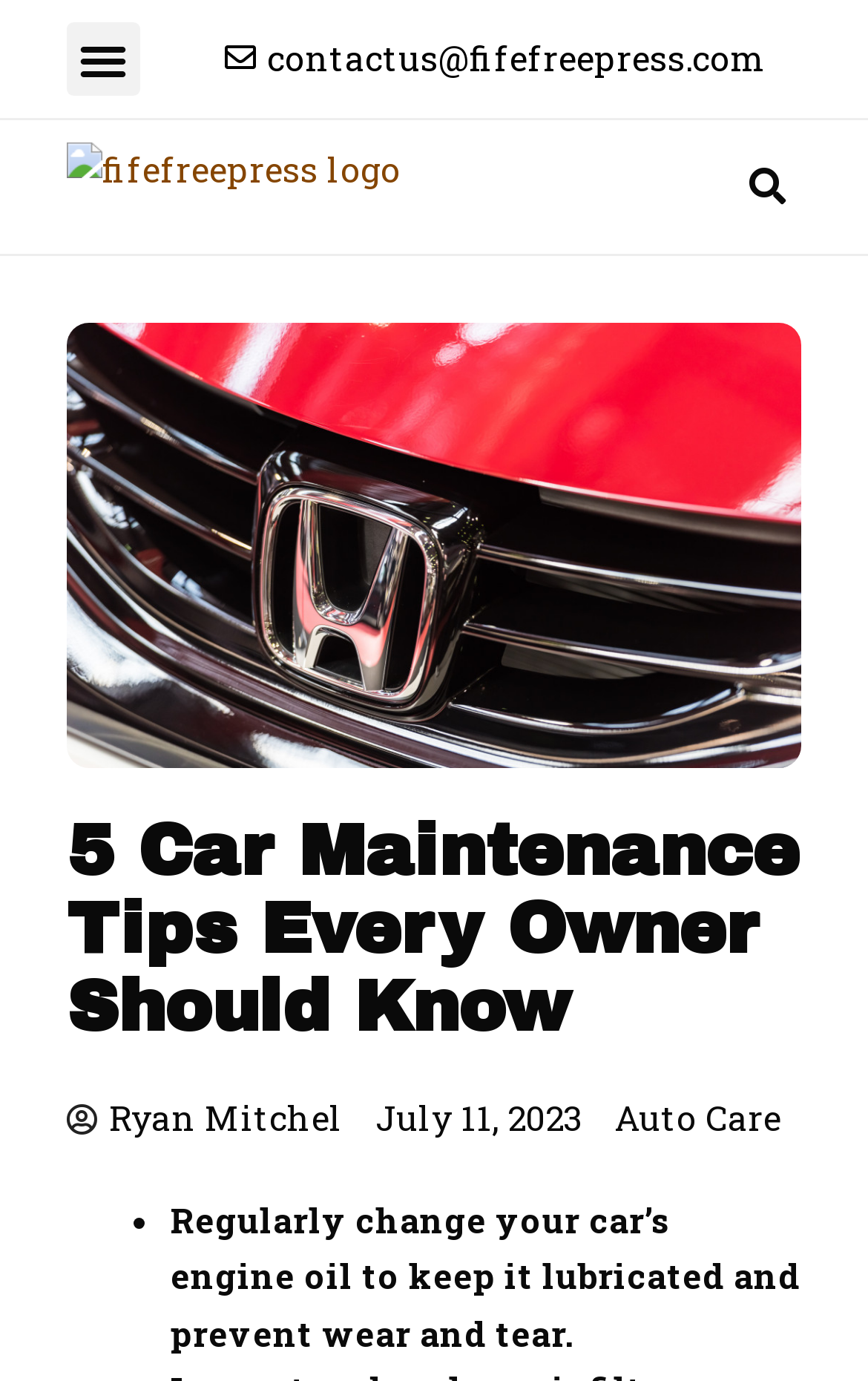Answer succinctly with a single word or phrase:
What is the email address provided?

contactus@fifefreepress.com